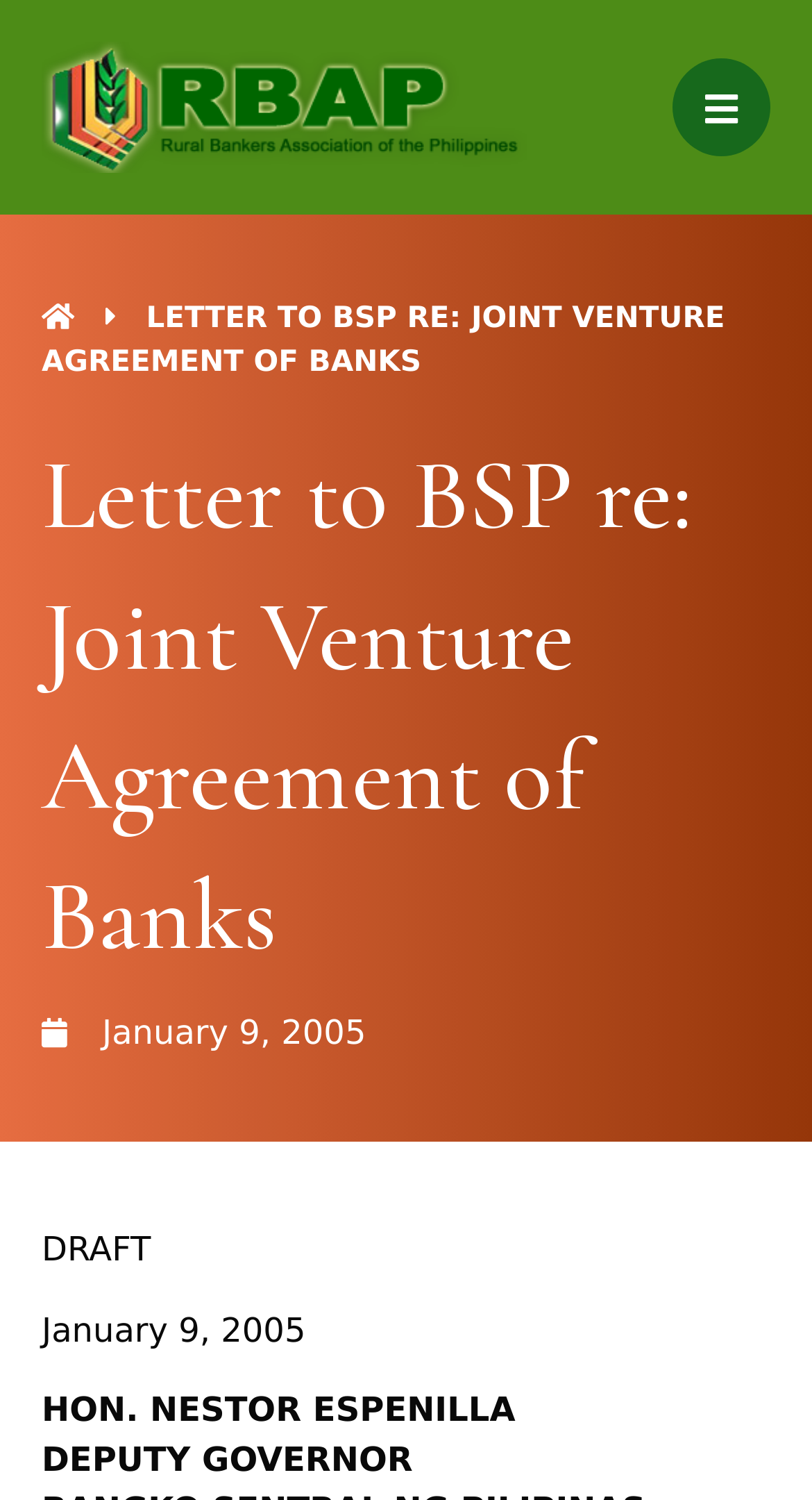Please examine the image and provide a detailed answer to the question: What is the status of the letter?

I found the text 'DRAFT' in the StaticText element with bounding box coordinates [0.051, 0.82, 0.186, 0.846]. This text indicates that the letter is still in draft form and not yet finalized.